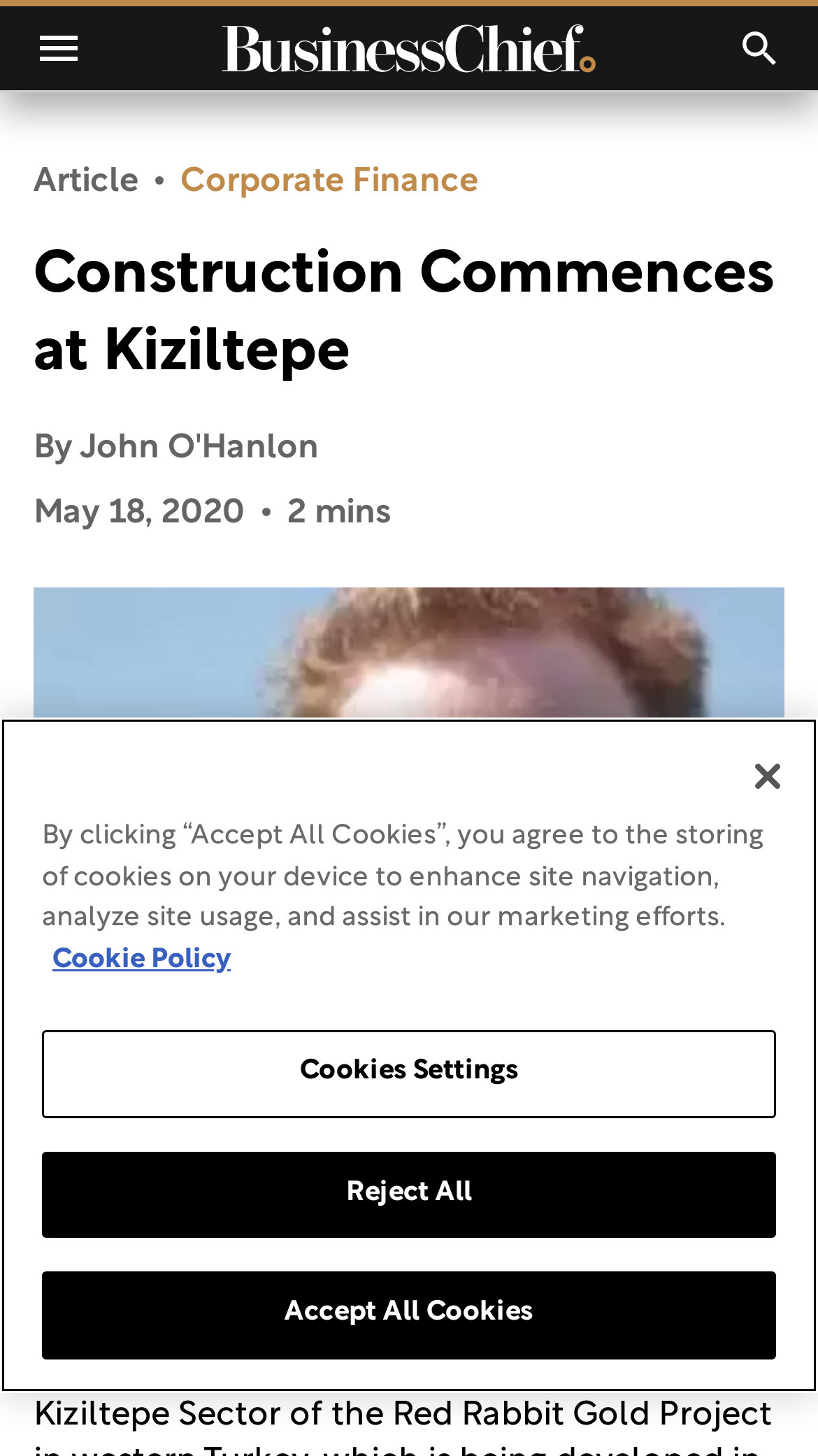Is there a menu on the webpage? Using the information from the screenshot, answer with a single word or phrase.

Yes